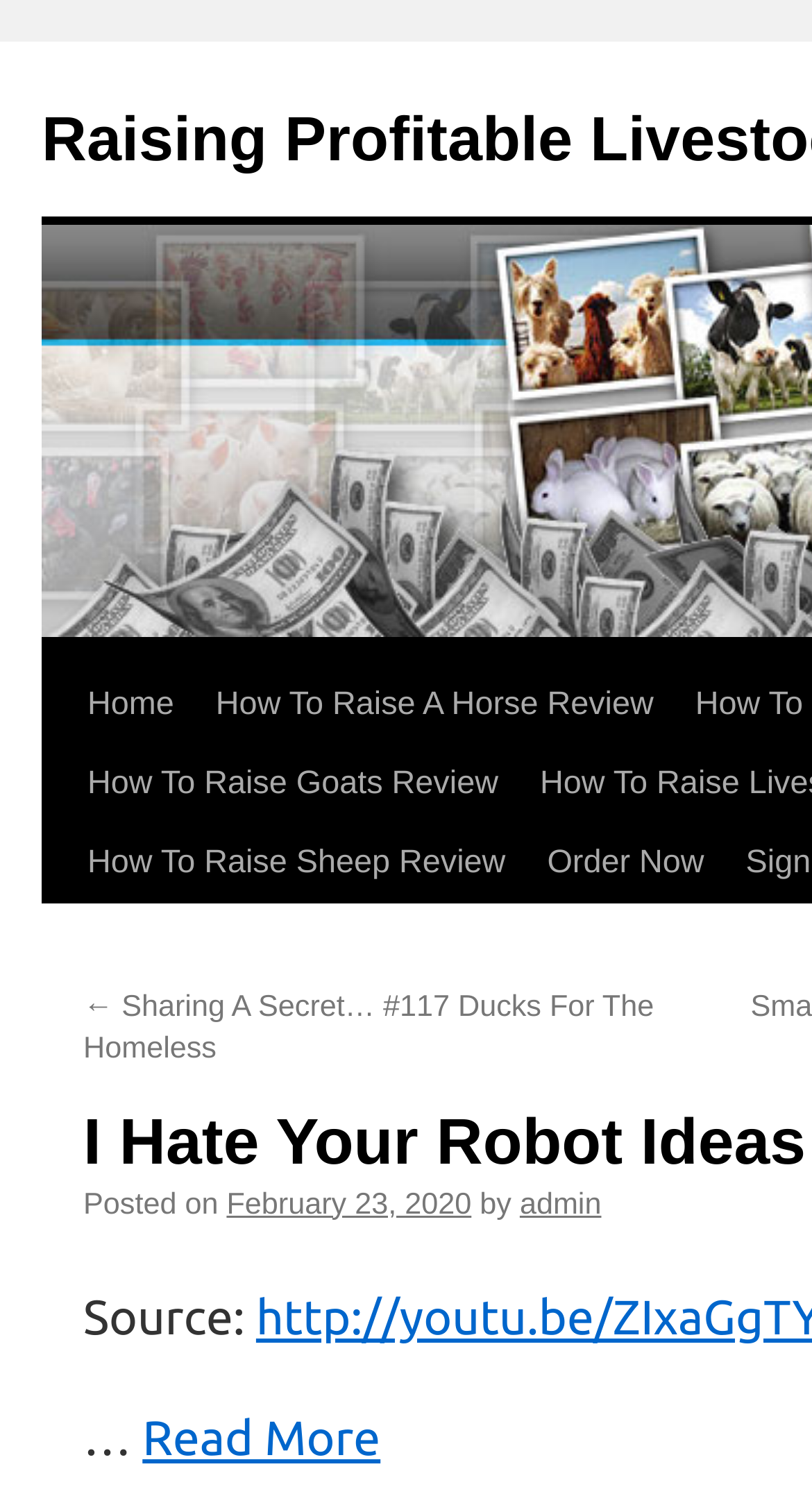What is the last link on the webpage?
Refer to the screenshot and answer in one word or phrase.

Read More